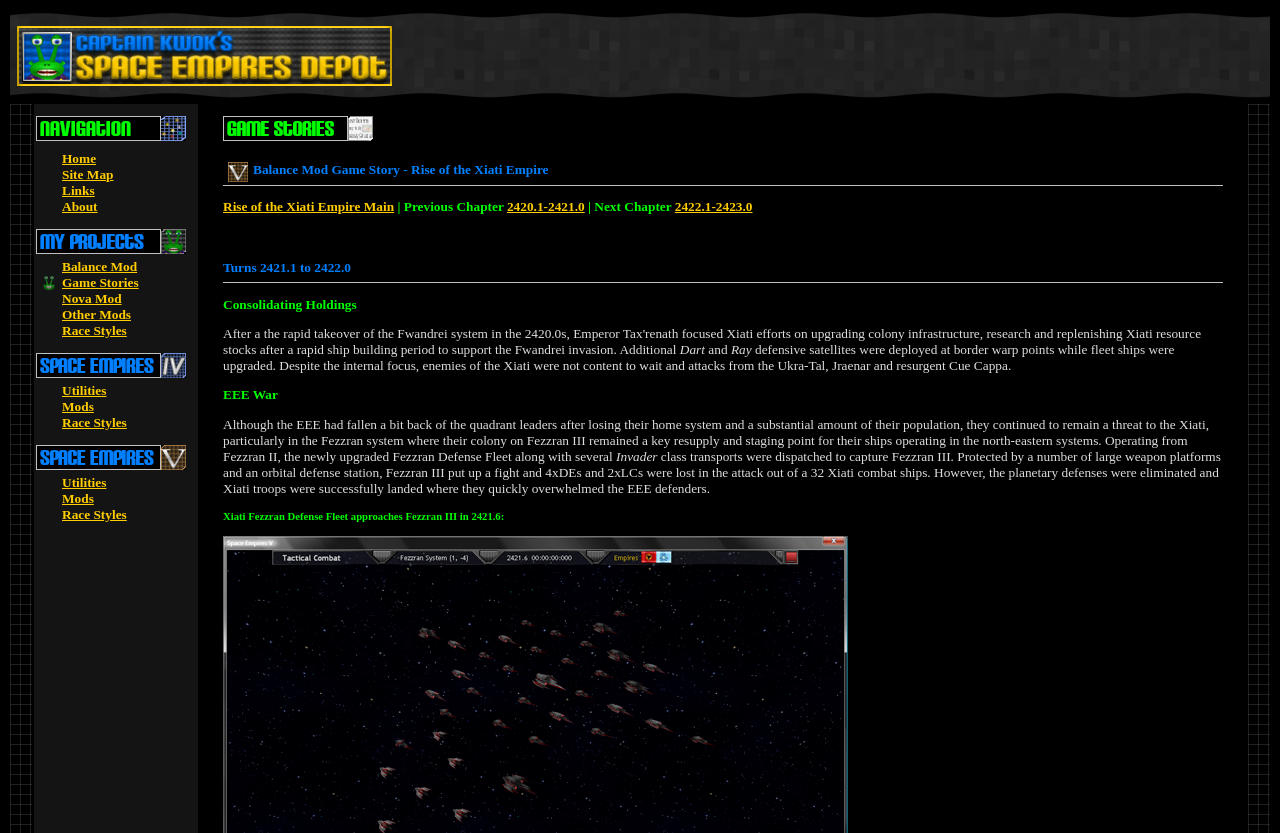Please specify the bounding box coordinates of the region to click in order to perform the following instruction: "Click on the 'Home' link".

[0.048, 0.181, 0.075, 0.199]